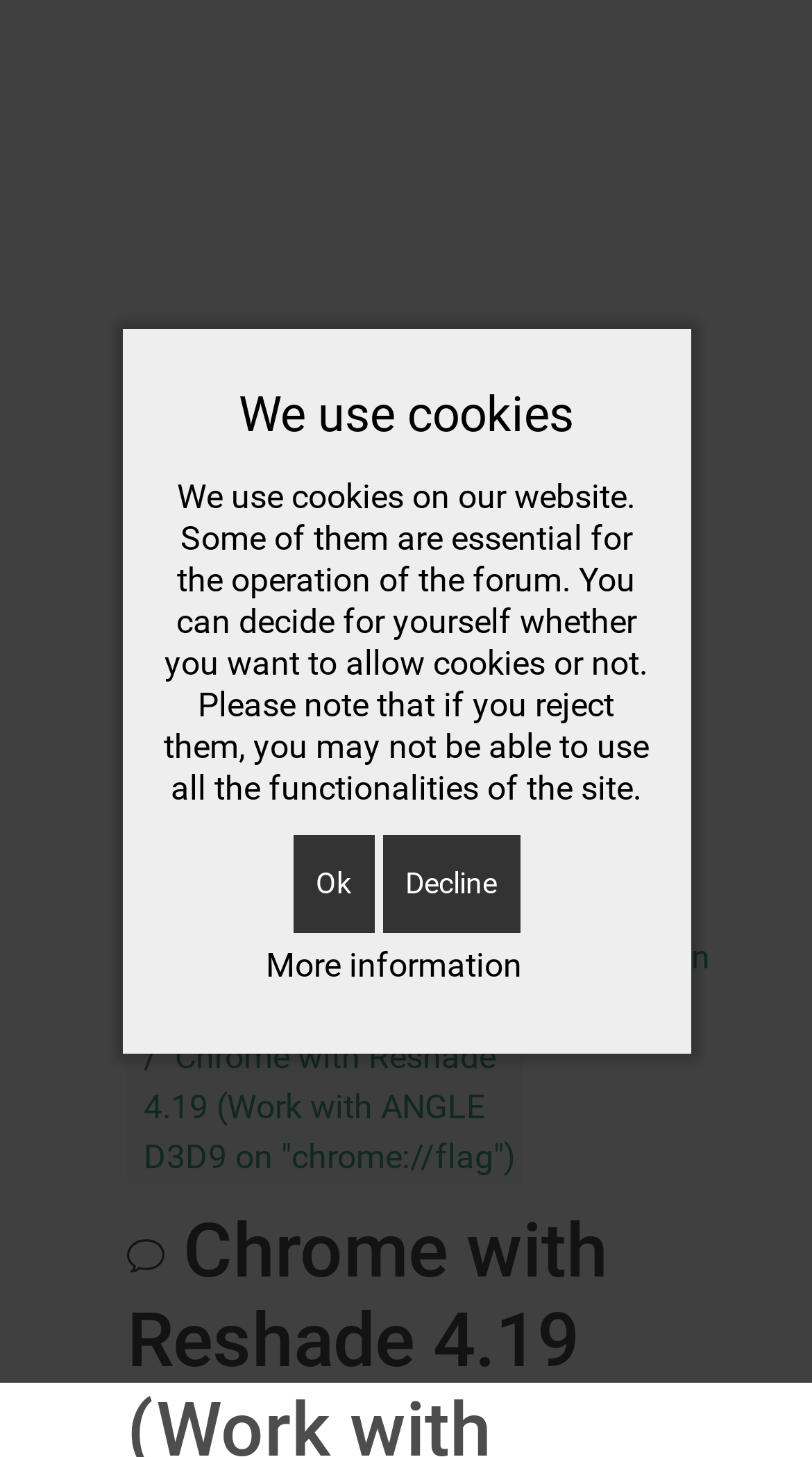Please find the bounding box coordinates of the element's region to be clicked to carry out this instruction: "Click the advertisement".

[0.0, 0.07, 1.0, 0.535]